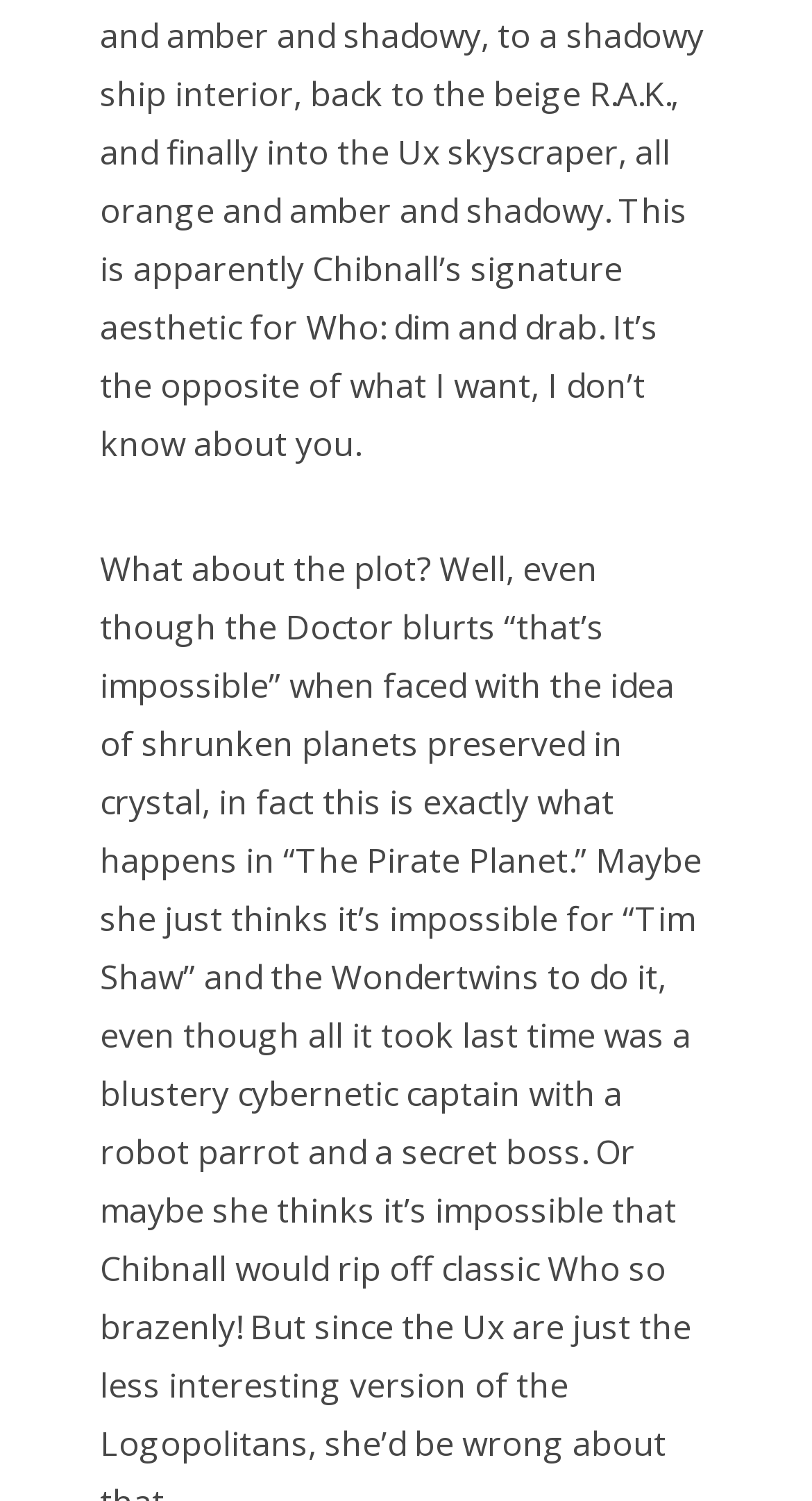Please identify the bounding box coordinates of the area I need to click to accomplish the following instruction: "Click on the link 'doctor who'".

[0.367, 0.182, 0.598, 0.225]